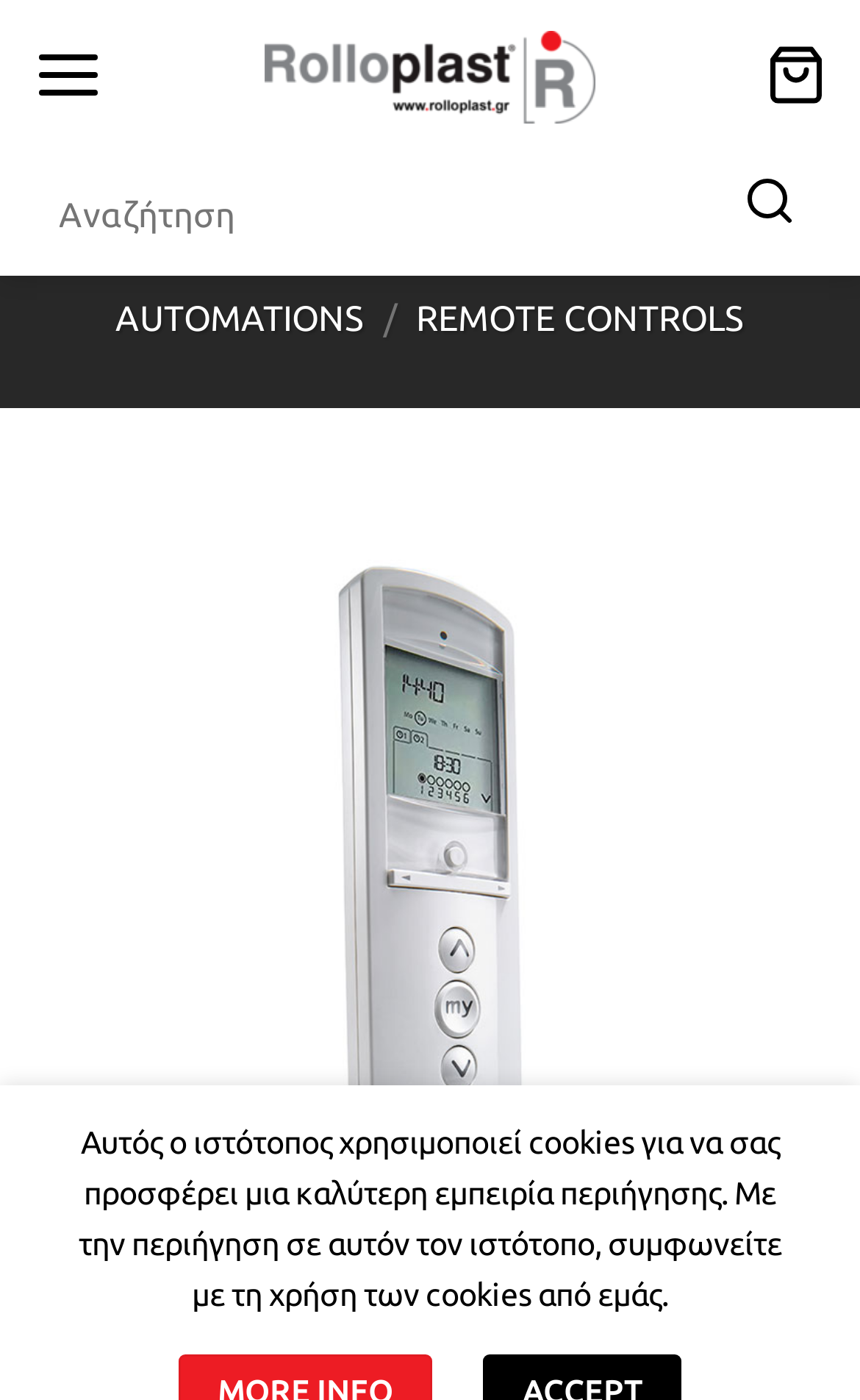Refer to the image and provide an in-depth answer to the question: 
What is the purpose of the search box?

The search box is located at the top of the webpage and is used to search for products. The label 'Search for:' next to the search box suggests that it is used to search for products on the website.